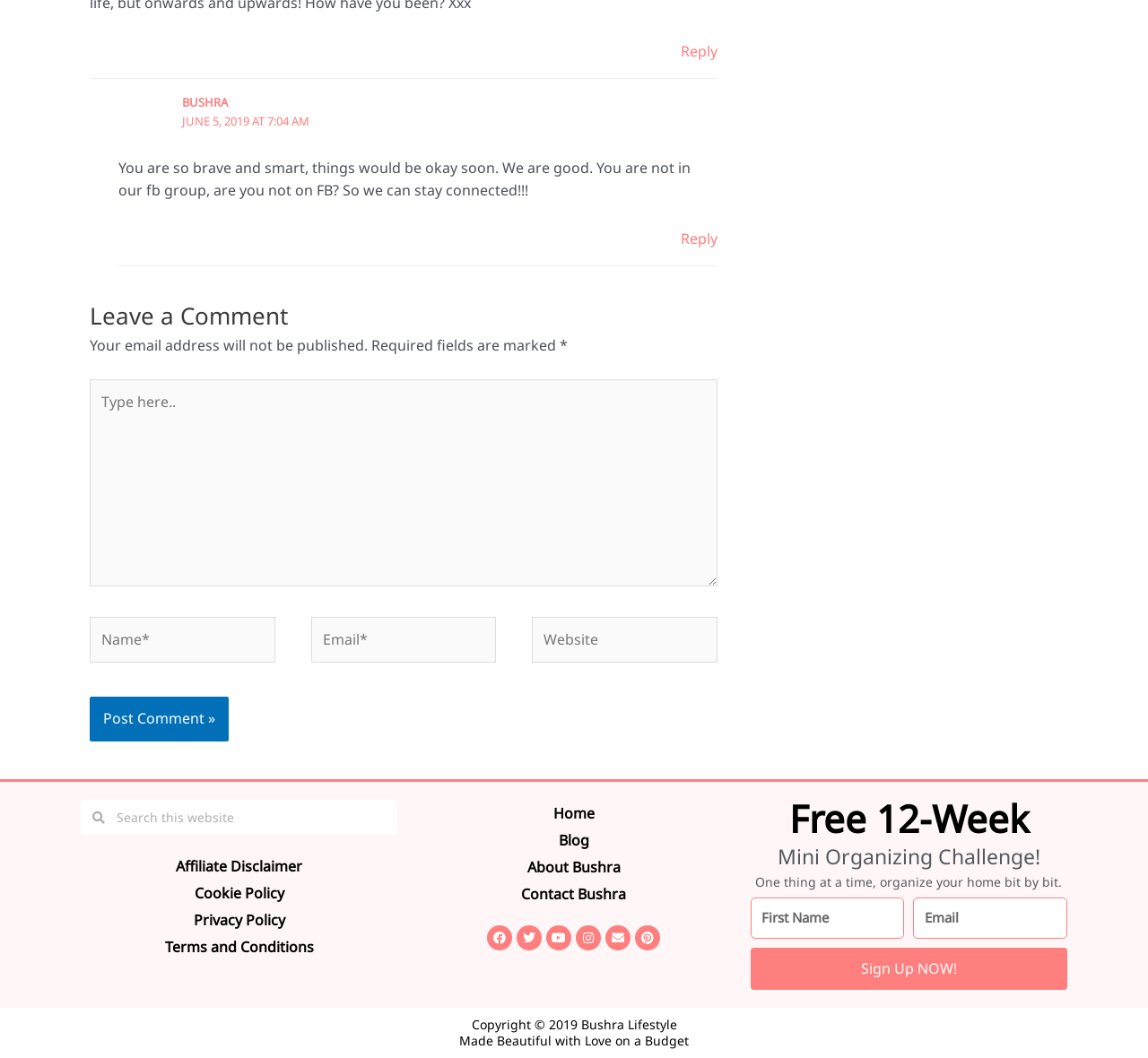Highlight the bounding box of the UI element that corresponds to this description: "Sign Up NOW!".

[0.654, 0.895, 0.93, 0.935]